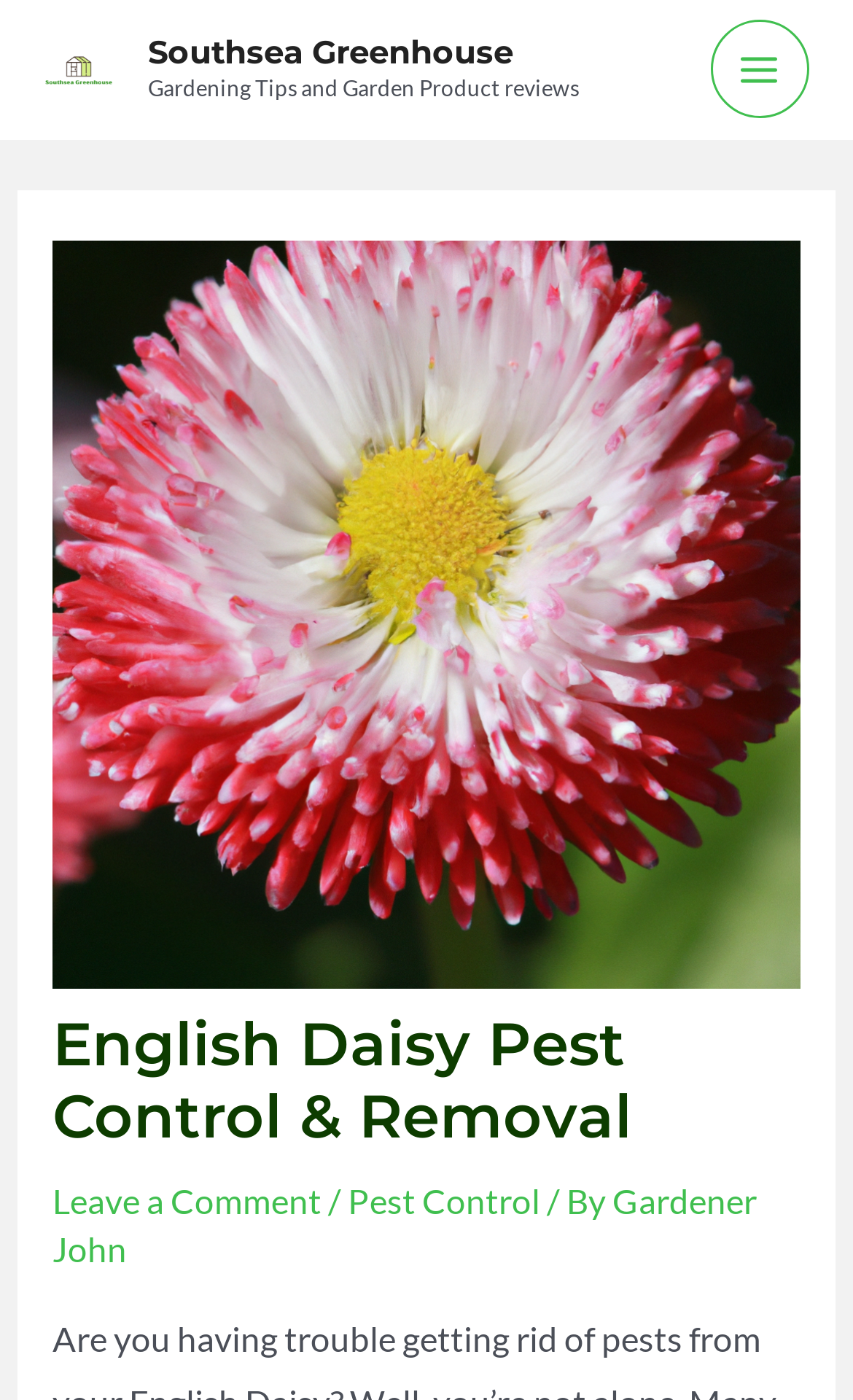What is the name of the greenhouse?
Using the image as a reference, answer the question with a short word or phrase.

Southsea Greenhouse